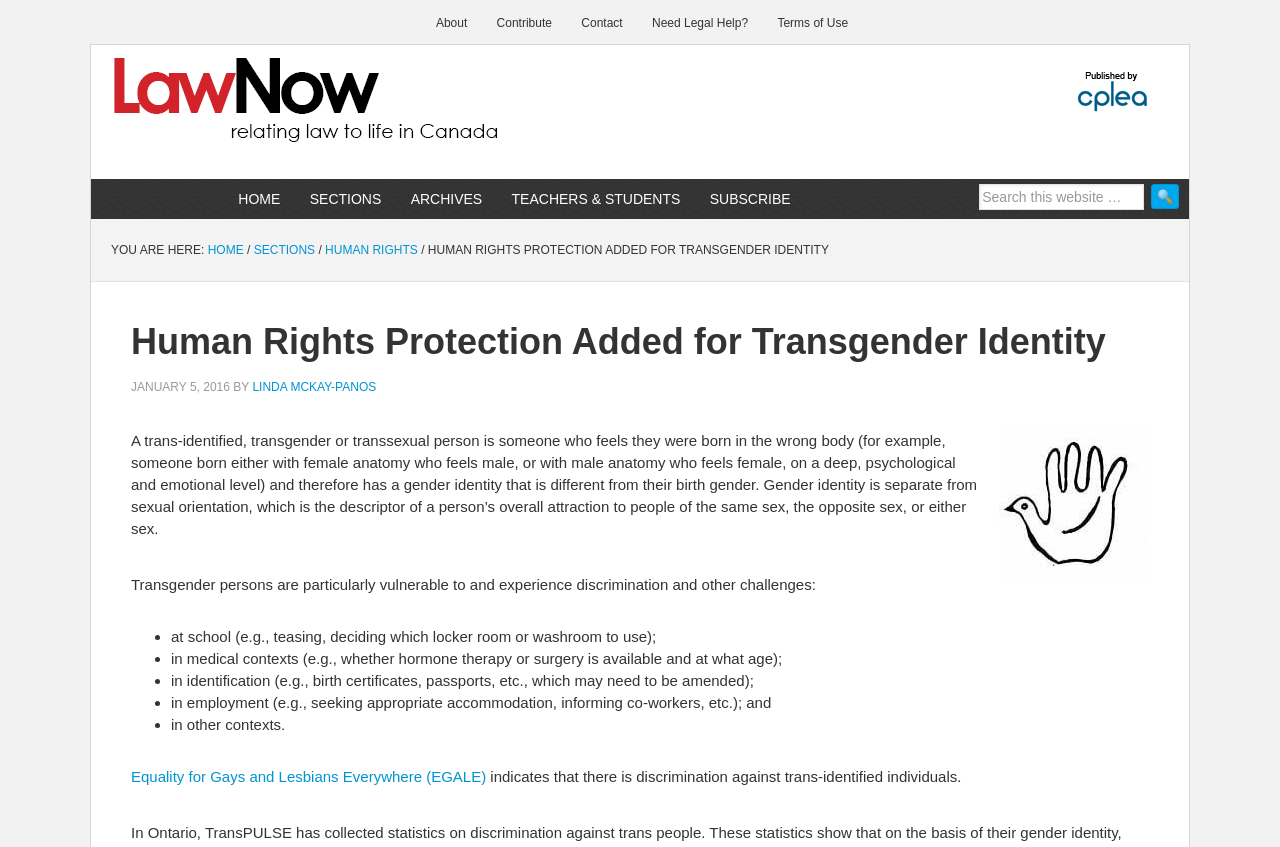Please identify the bounding box coordinates of where to click in order to follow the instruction: "click Lighthouse Facts".

None